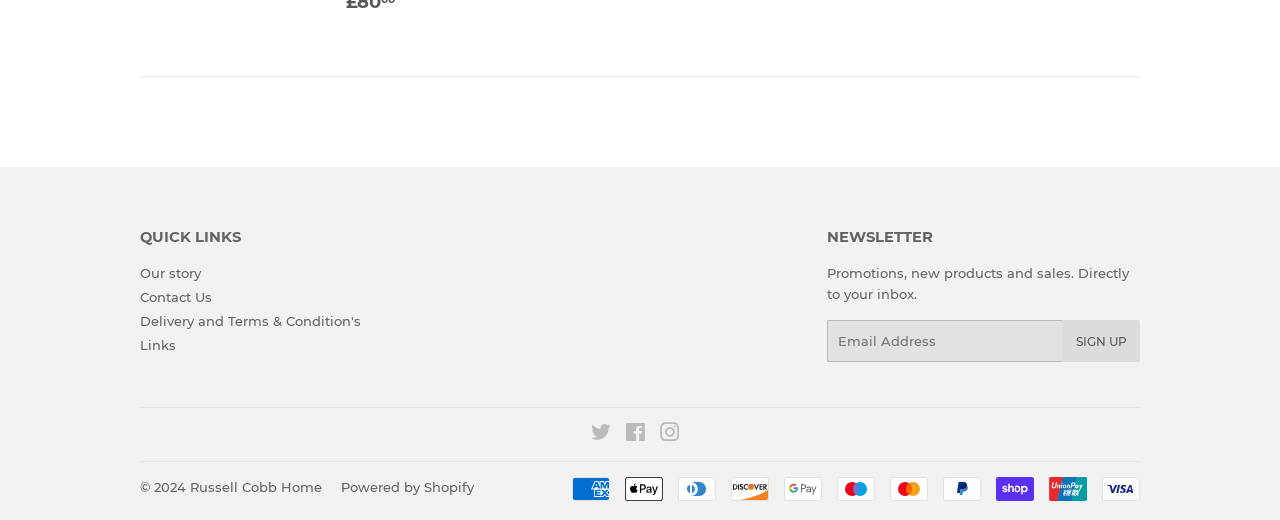Give a short answer to this question using one word or a phrase:
How many payment icons are displayed?

12